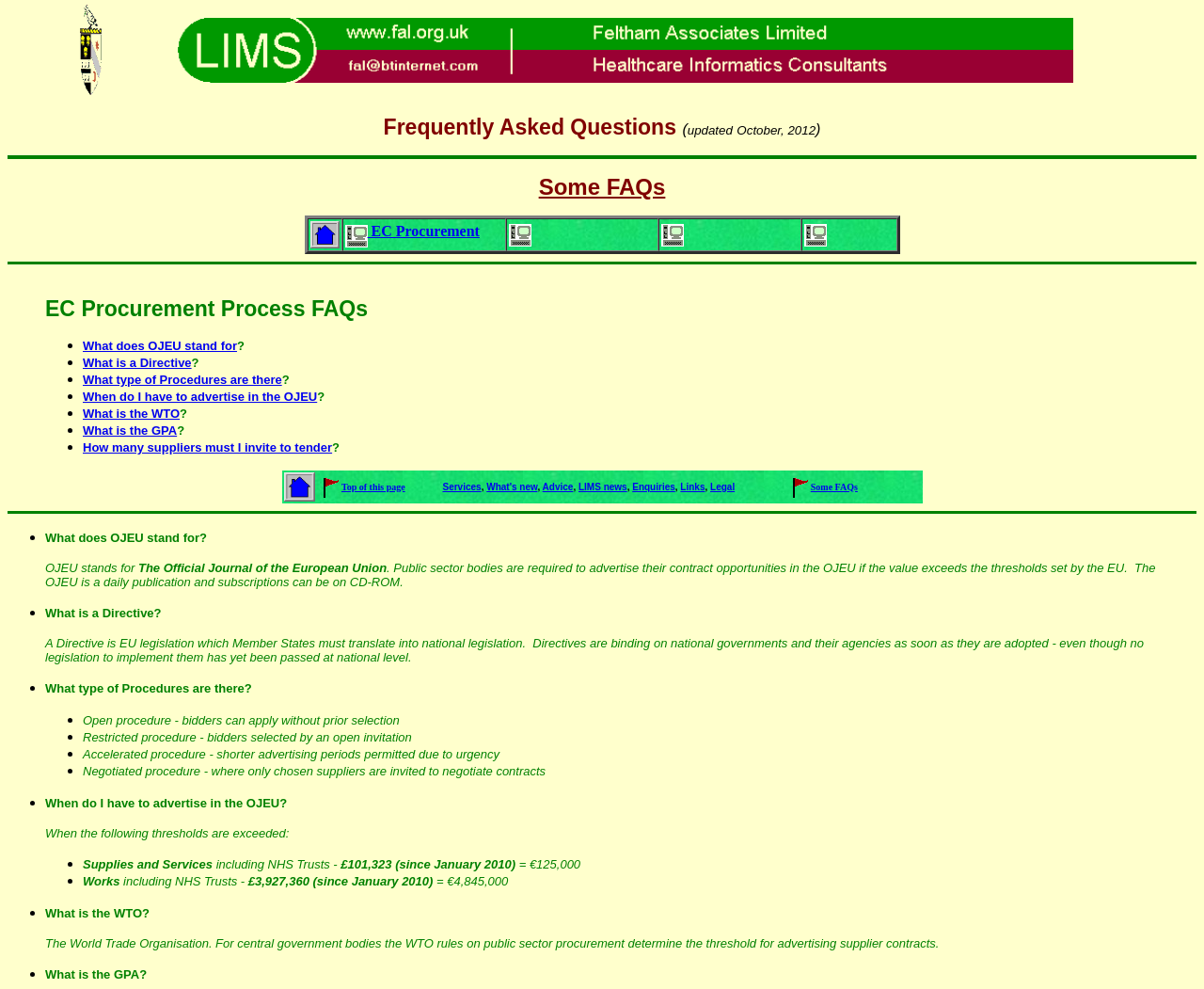Provide the bounding box coordinates of the HTML element this sentence describes: "What does OJEU stand for". The bounding box coordinates consist of four float numbers between 0 and 1, i.e., [left, top, right, bottom].

[0.069, 0.343, 0.197, 0.357]